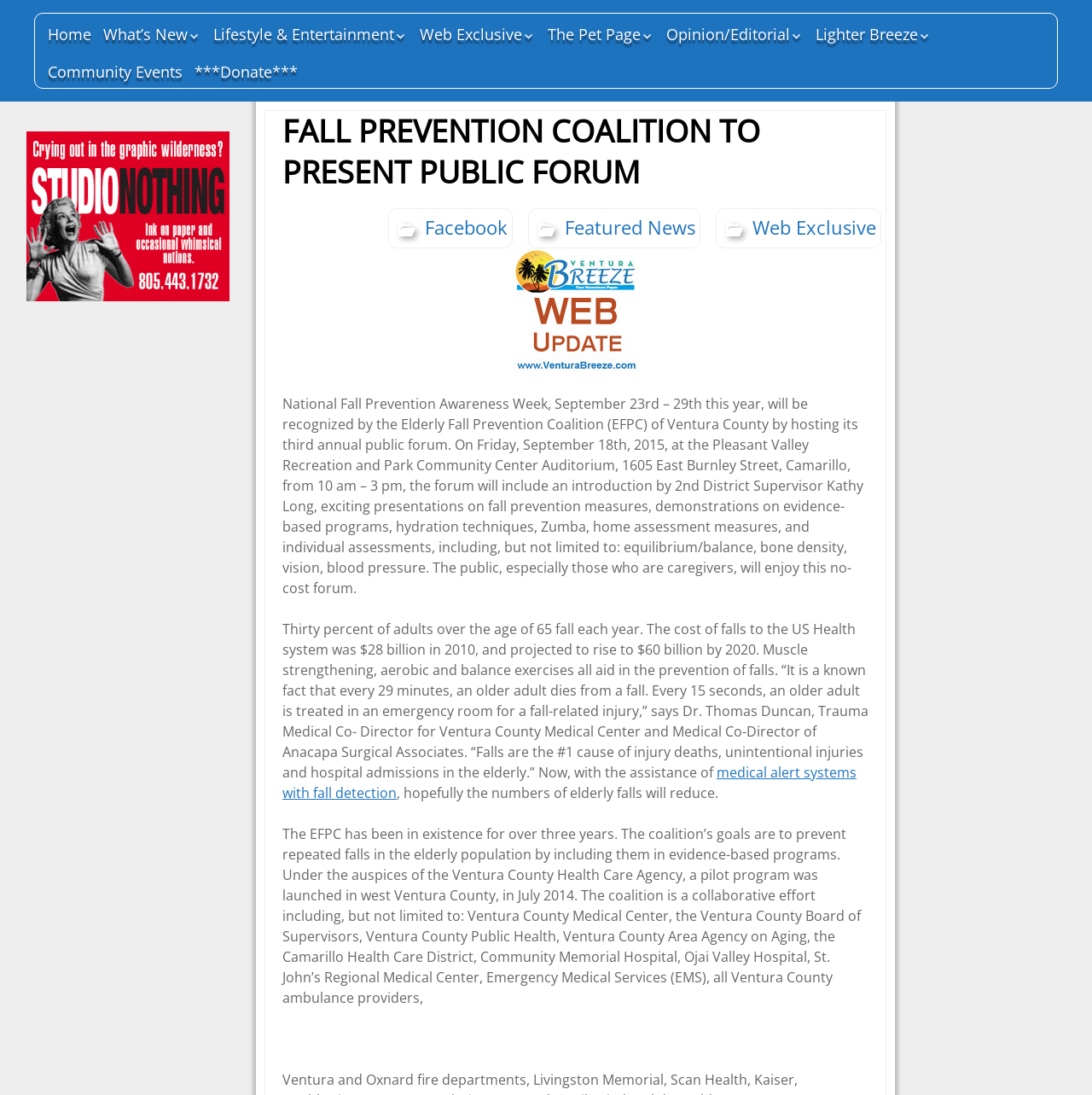Offer a detailed account of what is visible on the webpage.

The webpage is about the Fall Prevention Coalition, which is hosting a public forum to raise awareness about fall prevention among the elderly. At the top of the page, there are several links to different sections of the website, including "Home", "What's New", "Featured News", and others. These links are arranged horizontally across the top of the page.

Below the links, there is a header section with the title "FALL PREVENTION COALITION TO PRESENT PUBLIC FORUM" in large font. To the right of the title, there are three social media links: Facebook, Featured News, and Web Exclusive.

The main content of the page is a long article about the public forum, which will take place on September 18th, 2015. The article provides details about the event, including the location, time, and speakers. It also discusses the importance of fall prevention among the elderly, citing statistics about the cost of falls to the US health system and the number of older adults who die from falls each year.

The article is divided into several paragraphs, with headings and subheadings to break up the text. There are also several links within the article, including one to "medical alert systems with fall detection". At the bottom of the page, there is a brief description of the Elderly Fall Prevention Coalition and its goals.

To the left of the main content, there is a sidebar with several links to other sections of the website, including "Community Events" and "Donate". There is also an image with the caption "Studioo Nothing" in the sidebar.

Overall, the webpage is focused on providing information about the public forum and the importance of fall prevention among the elderly. The layout is clean and easy to navigate, with clear headings and concise text.